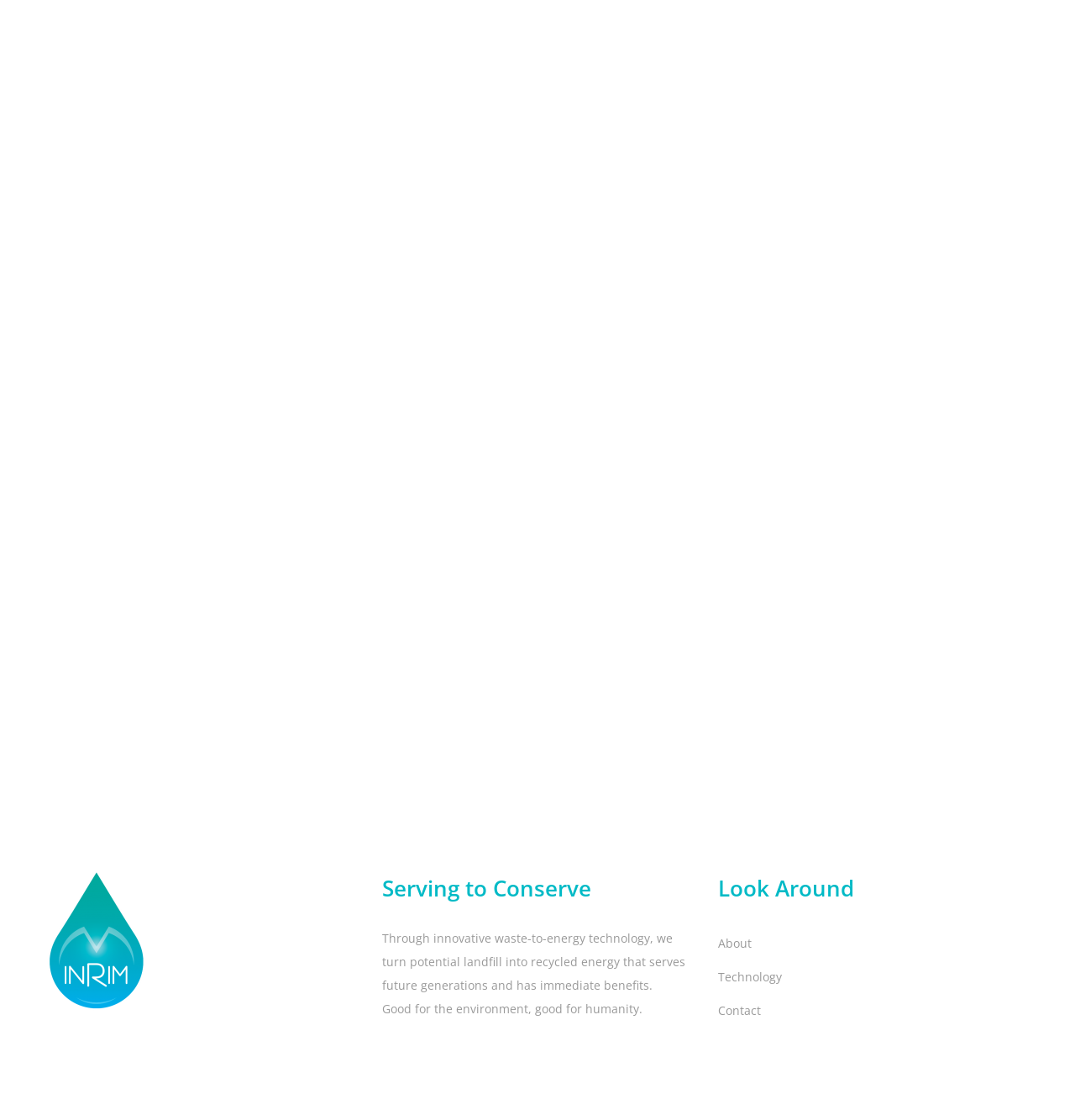From the details in the image, provide a thorough response to the question: What is the purpose of the Primary Shredder?

According to the webpage, the Primary Shredder is a unit that consists of an iron core-pulling machine and cuts large material into smaller material. It is capable of shredding up to five tons of material per hour. Therefore, the purpose of the Primary Shredder is to break down large material into smaller sizes.